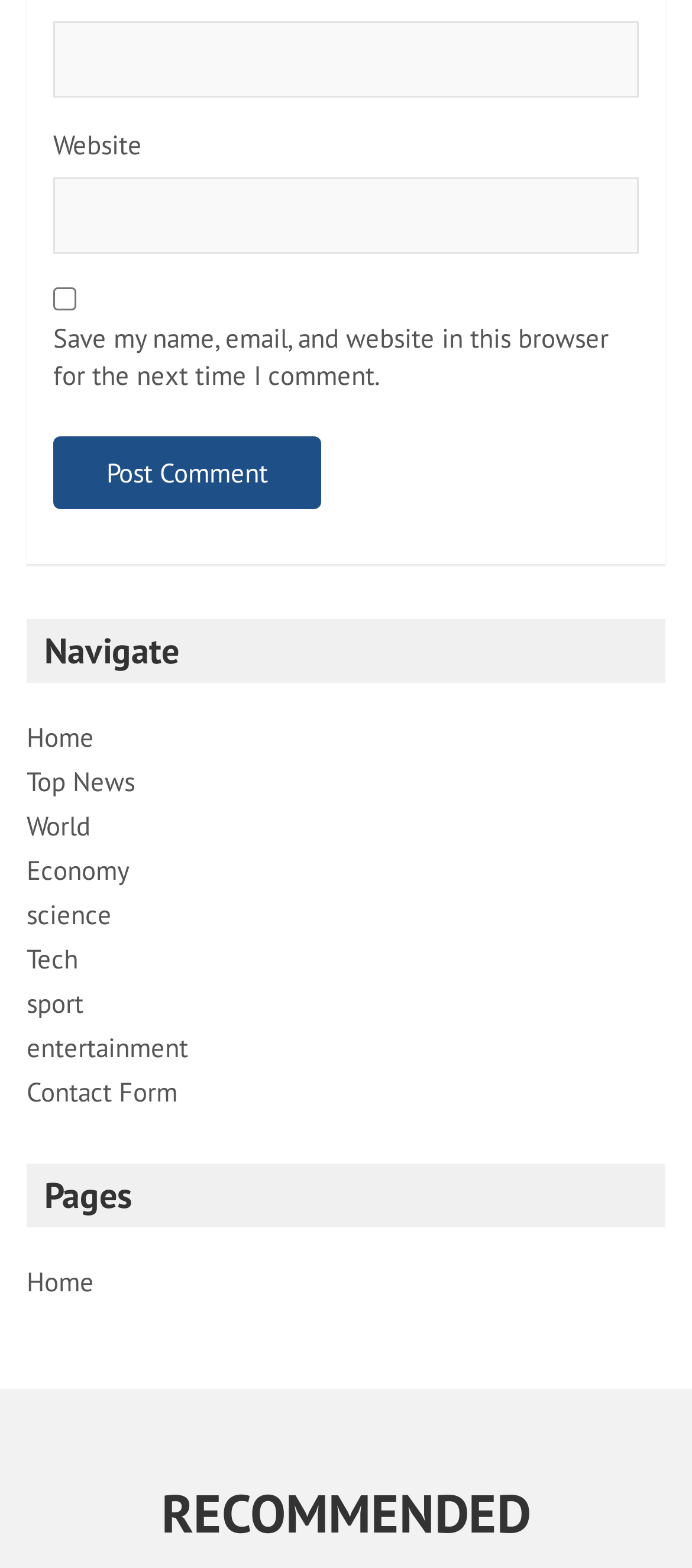How many links are there in the navigation section?
Carefully analyze the image and provide a detailed answer to the question.

I counted the number of links in the navigation section, which starts with the 'Navigate' heading and includes links such as 'Home', 'Top News', 'World', and so on. There are 12 links in total.